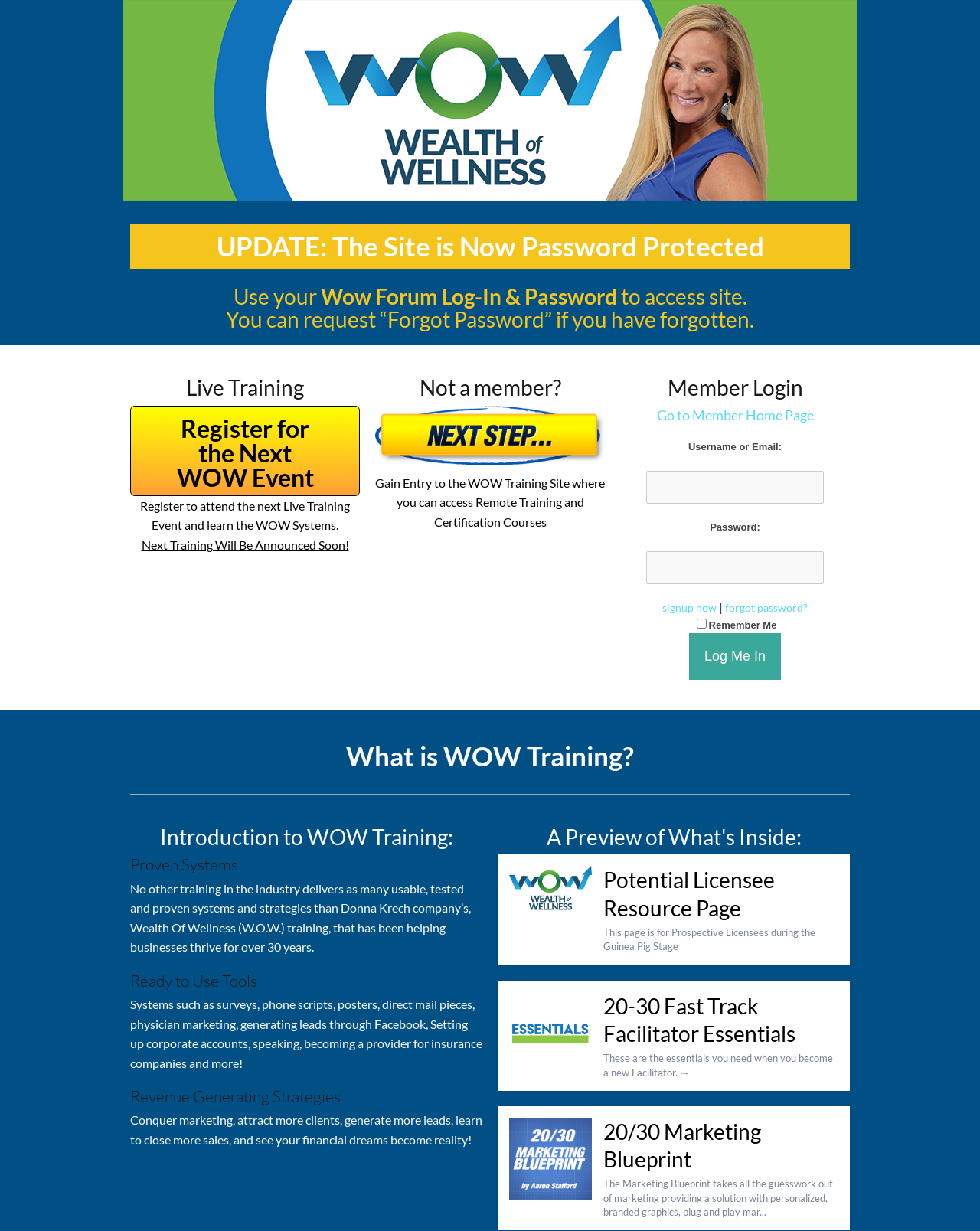Please identify the bounding box coordinates for the region that you need to click to follow this instruction: "Click the 'Register for the Next WOW Event' link".

[0.133, 0.33, 0.367, 0.403]